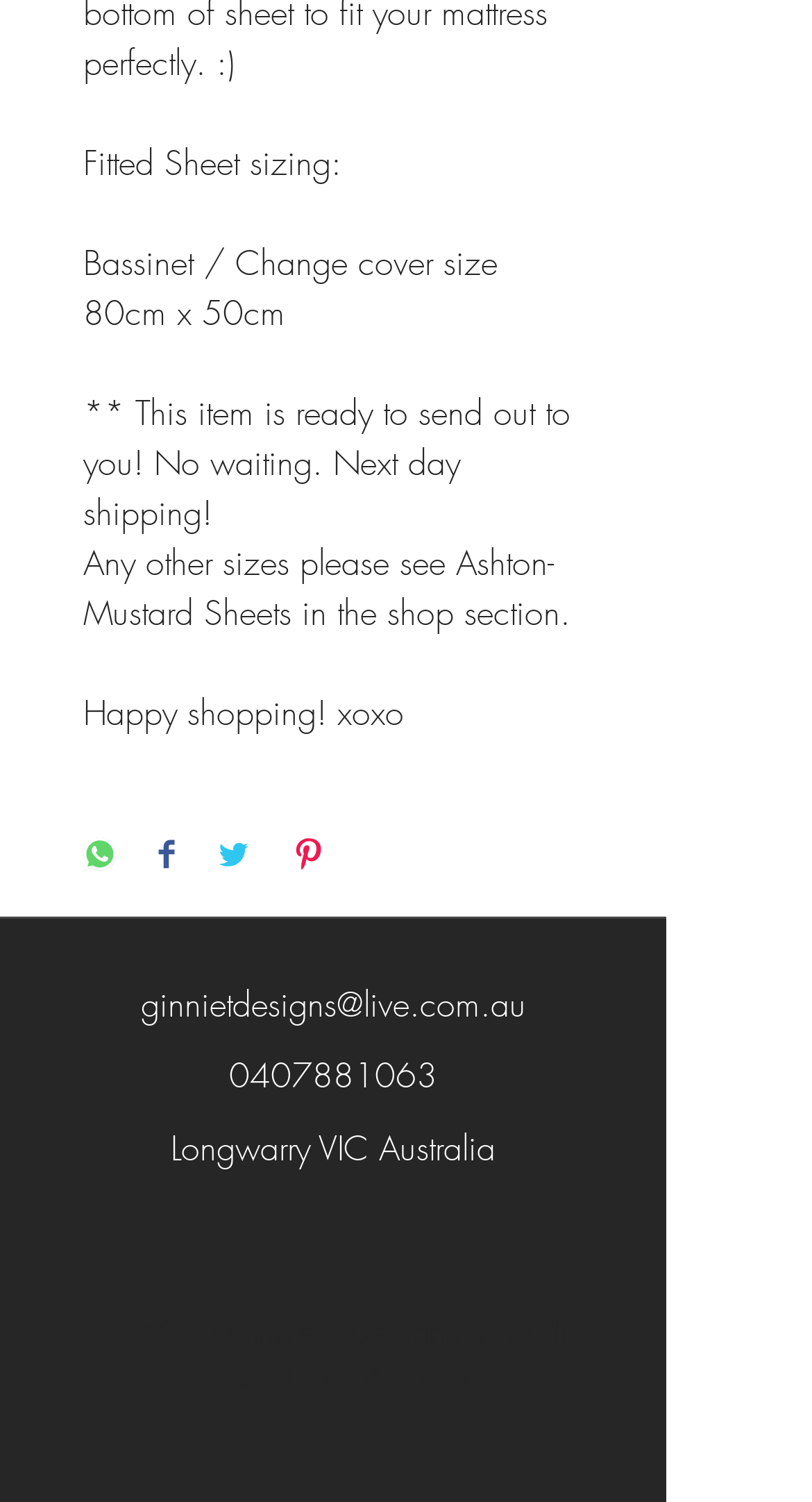Refer to the image and provide an in-depth answer to the question: 
What social media platforms are available?

The social media platforms are mentioned in the links 'Instagram - White Circle' and 'facebook' which are located in the Social Bar list with ID 171.